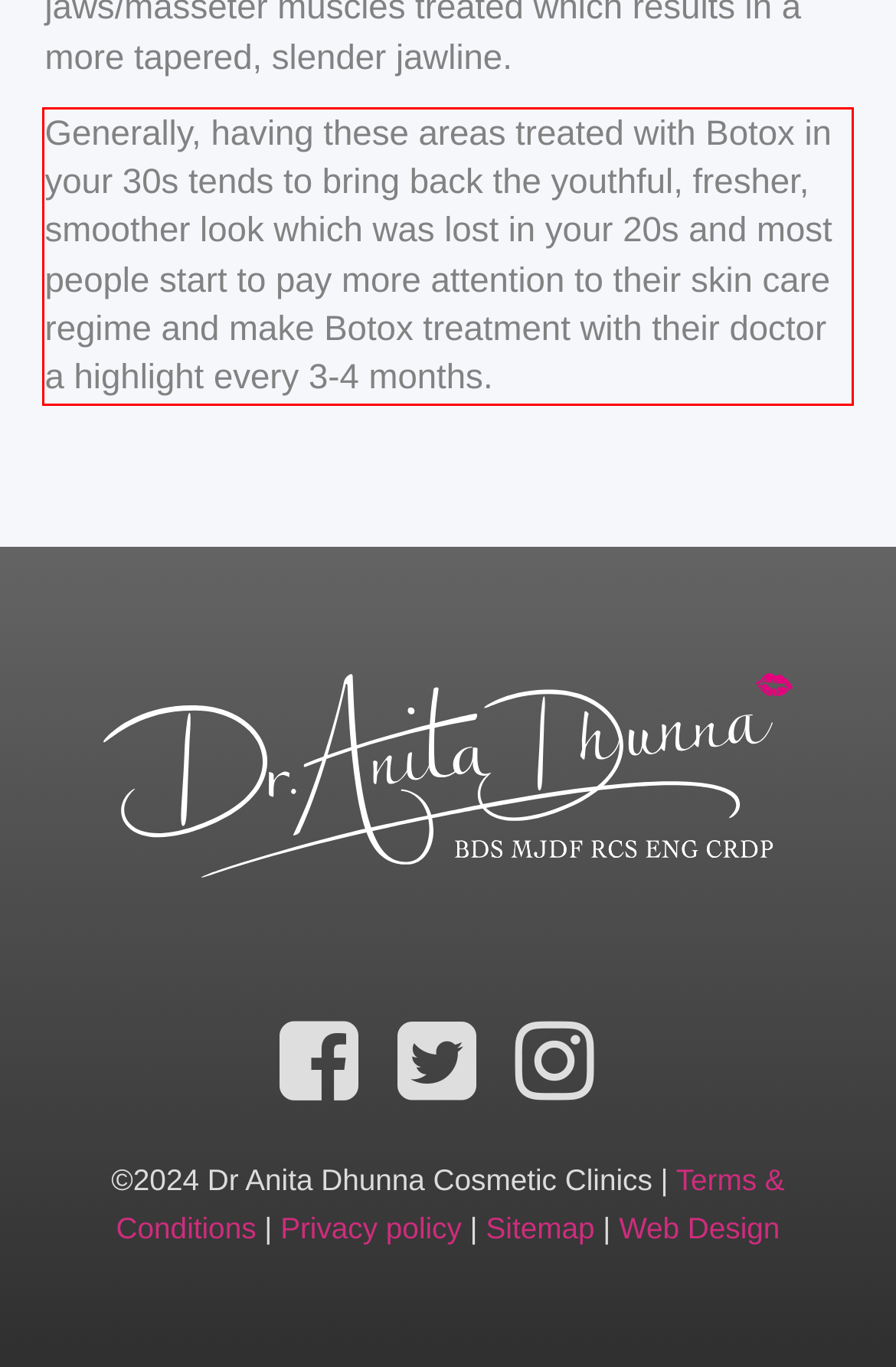Within the provided webpage screenshot, find the red rectangle bounding box and perform OCR to obtain the text content.

Generally, having these areas treated with Botox in your 30s tends to bring back the youthful, fresher, smoother look which was lost in your 20s and most people start to pay more attention to their skin care regime and make Botox treatment with their doctor a highlight every 3-4 months.